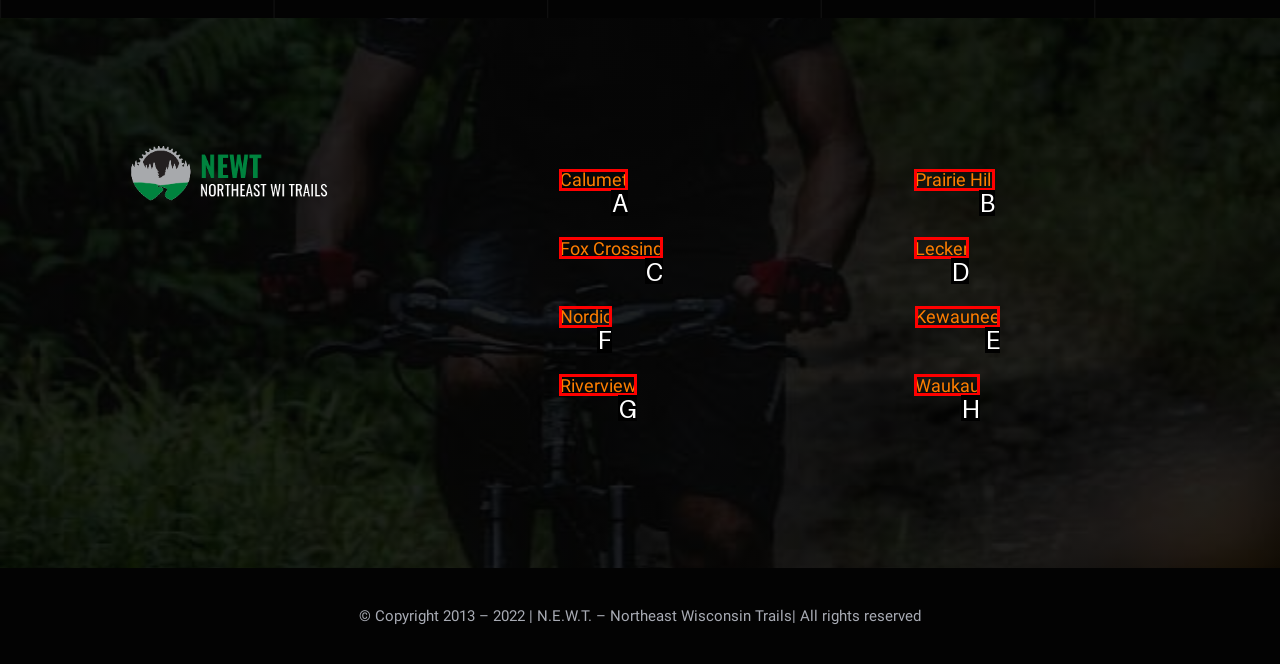Tell me which one HTML element I should click to complete the following task: explore Kewaunee Answer with the option's letter from the given choices directly.

E